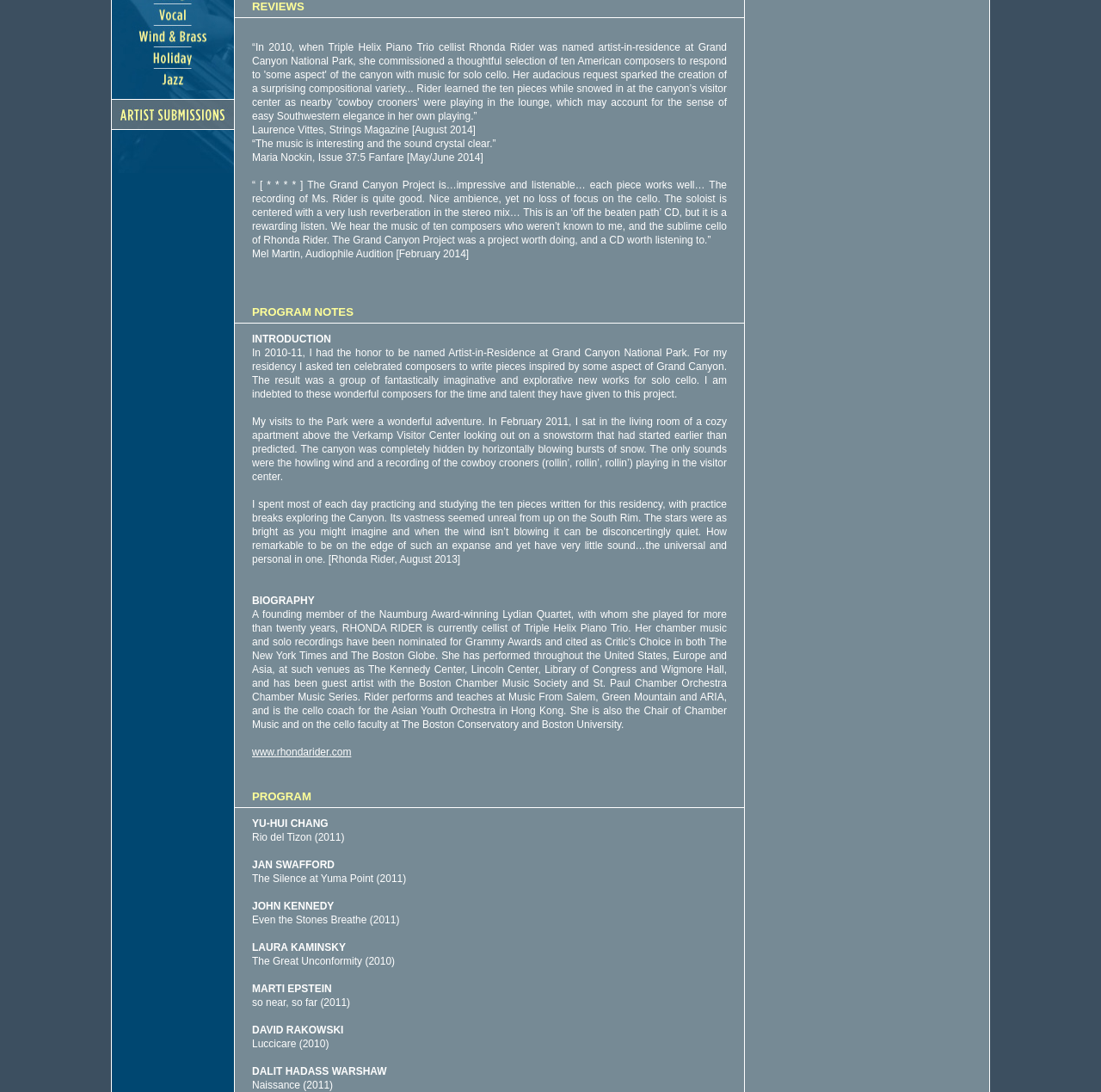Calculate the bounding box coordinates of the UI element given the description: "name="cat5" title="Wind & Brass"".

[0.102, 0.033, 0.212, 0.046]